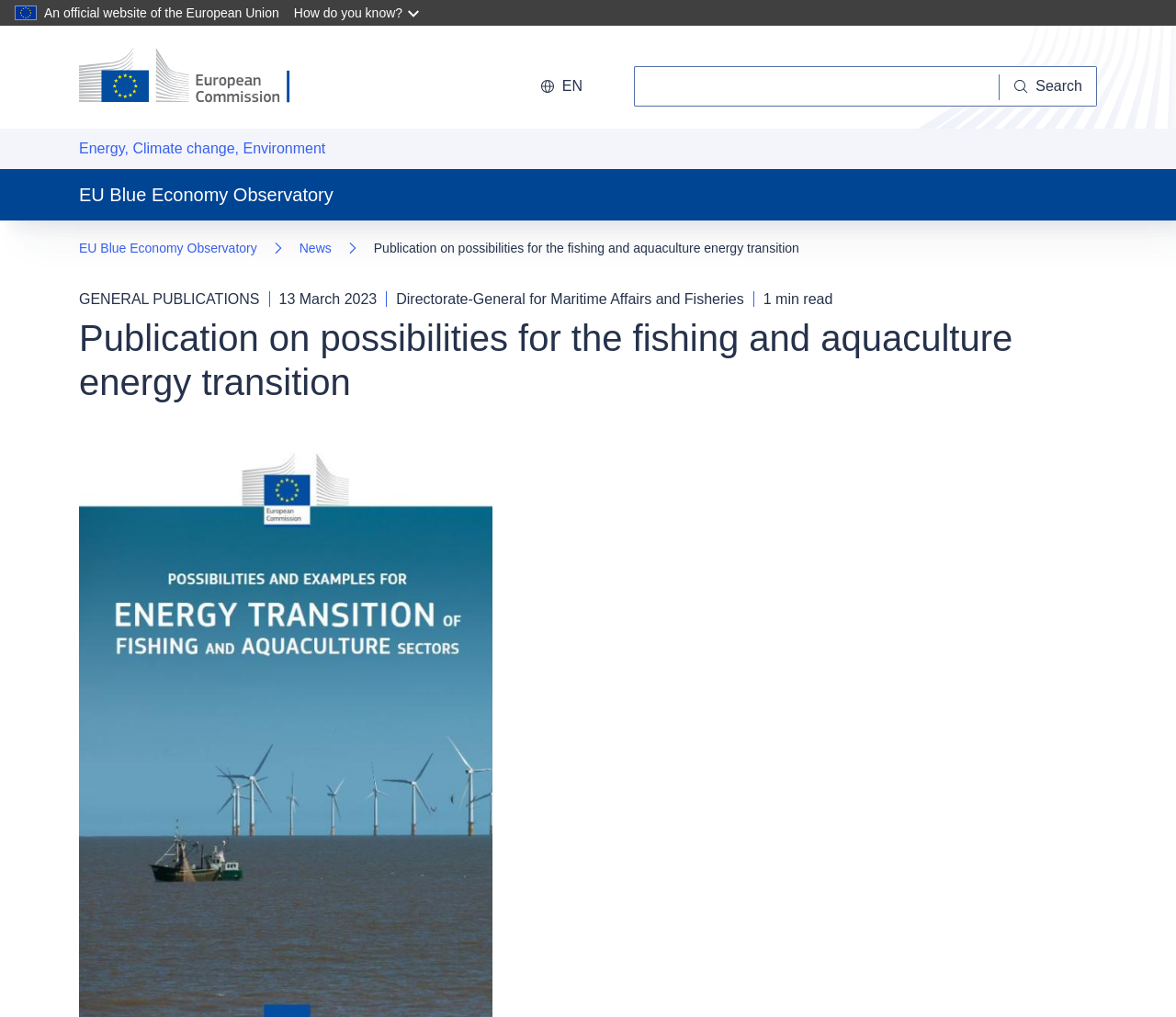What is the date of the publication?
Answer briefly with a single word or phrase based on the image.

13 March 2023